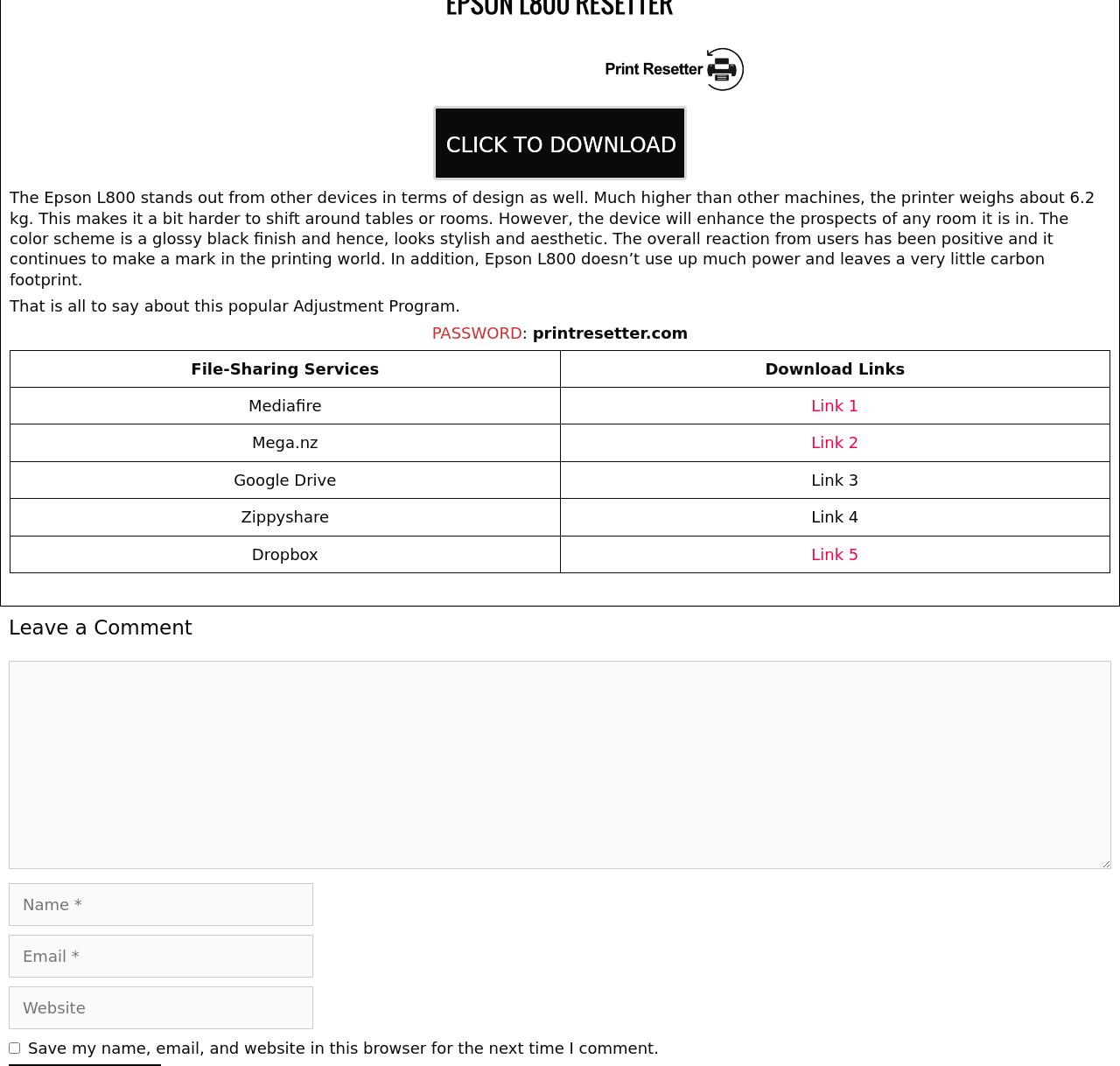What is the purpose of the 'CLICK TO DOWNLOAD' link?
Using the details from the image, give an elaborate explanation to answer the question.

The 'CLICK TO DOWNLOAD' link is likely intended for users to download a file, possibly related to the Epson L800 printer or its adjustment program.